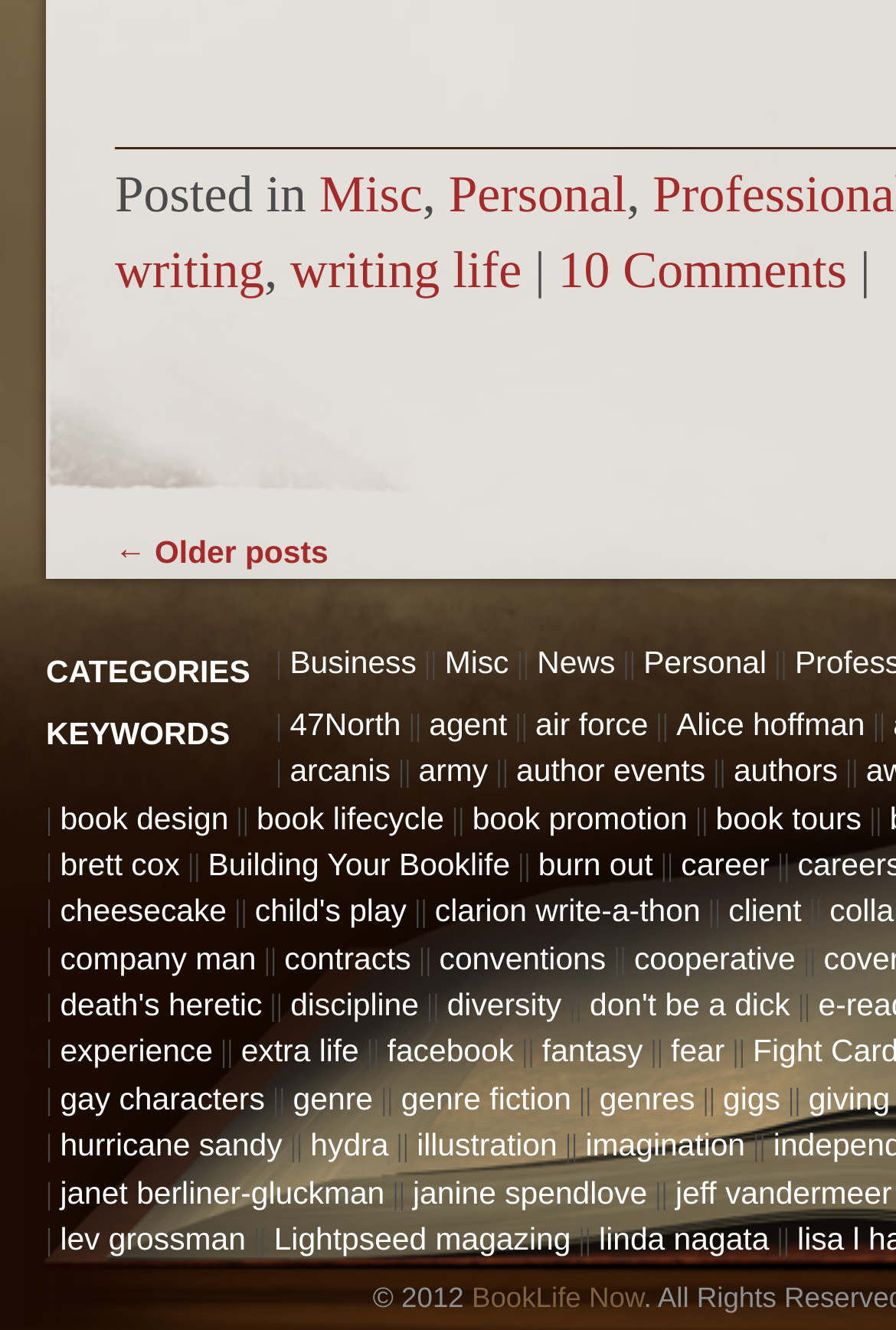Please specify the bounding box coordinates for the clickable region that will help you carry out the instruction: "Check December 2022".

None